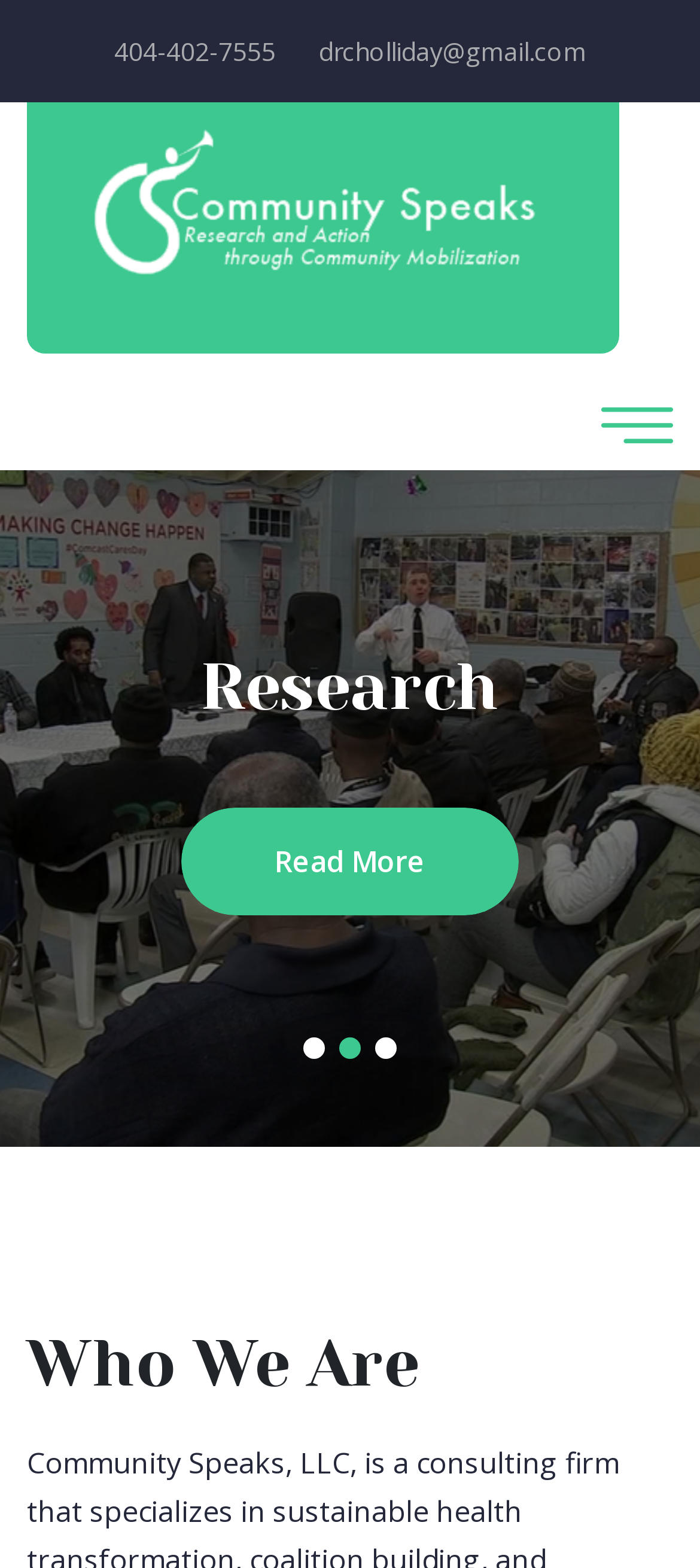Please provide a detailed answer to the question below by examining the image:
How many buttons are there on the webpage?

I counted the number of button elements on the webpage and found four of them, each with a different icon or text.